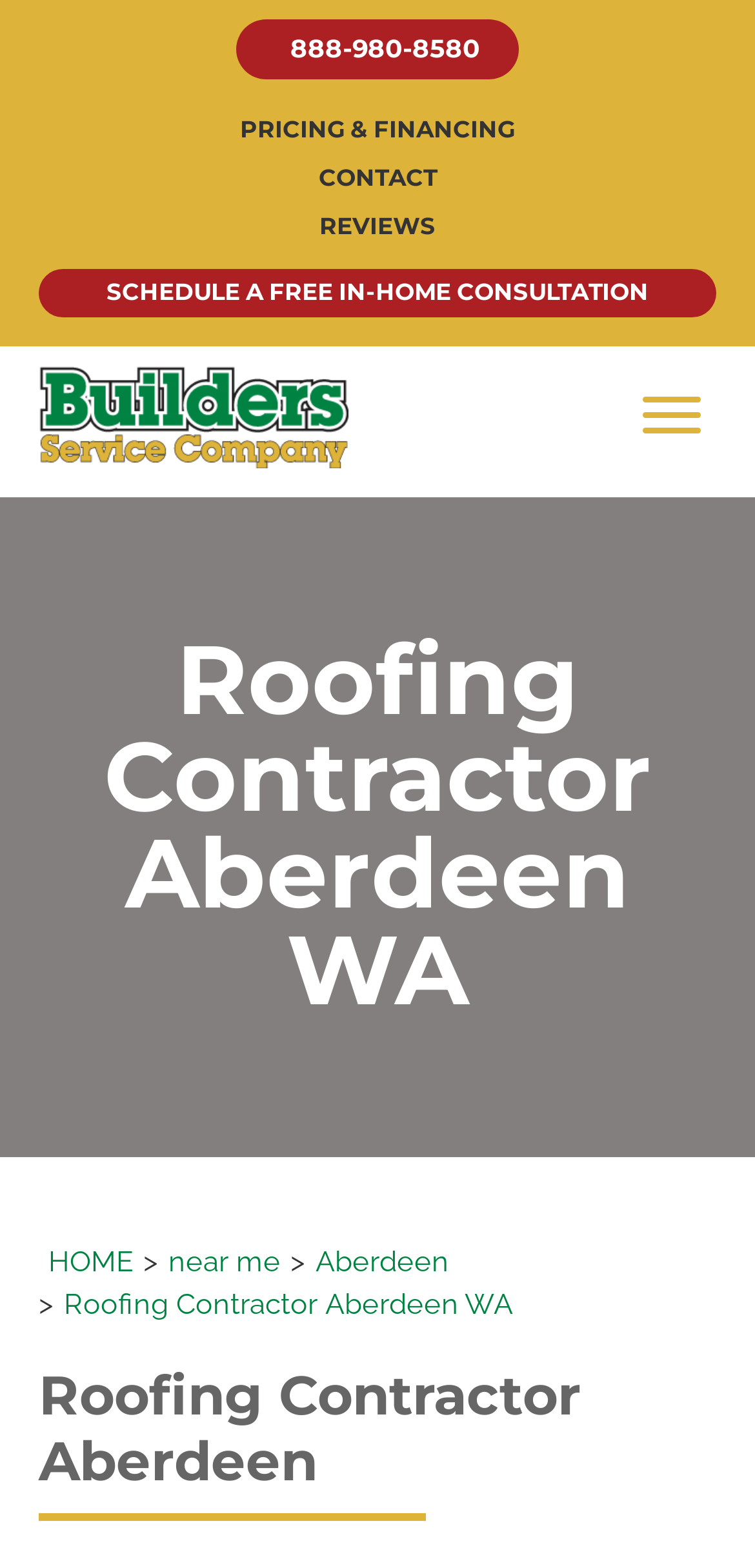Using the description "Schedule a Free In-Home Consultation", predict the bounding box of the relevant HTML element.

[0.051, 0.172, 0.949, 0.203]